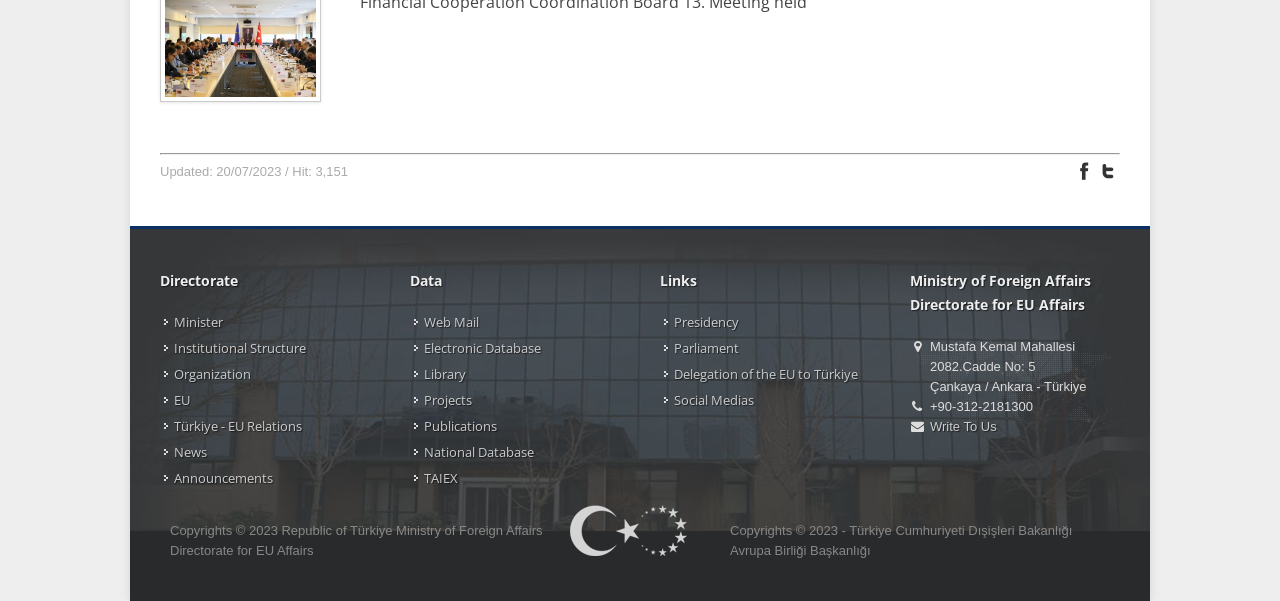Please find the bounding box coordinates of the element that you should click to achieve the following instruction: "Log in to the system". The coordinates should be presented as four float numbers between 0 and 1: [left, top, right, bottom].

None